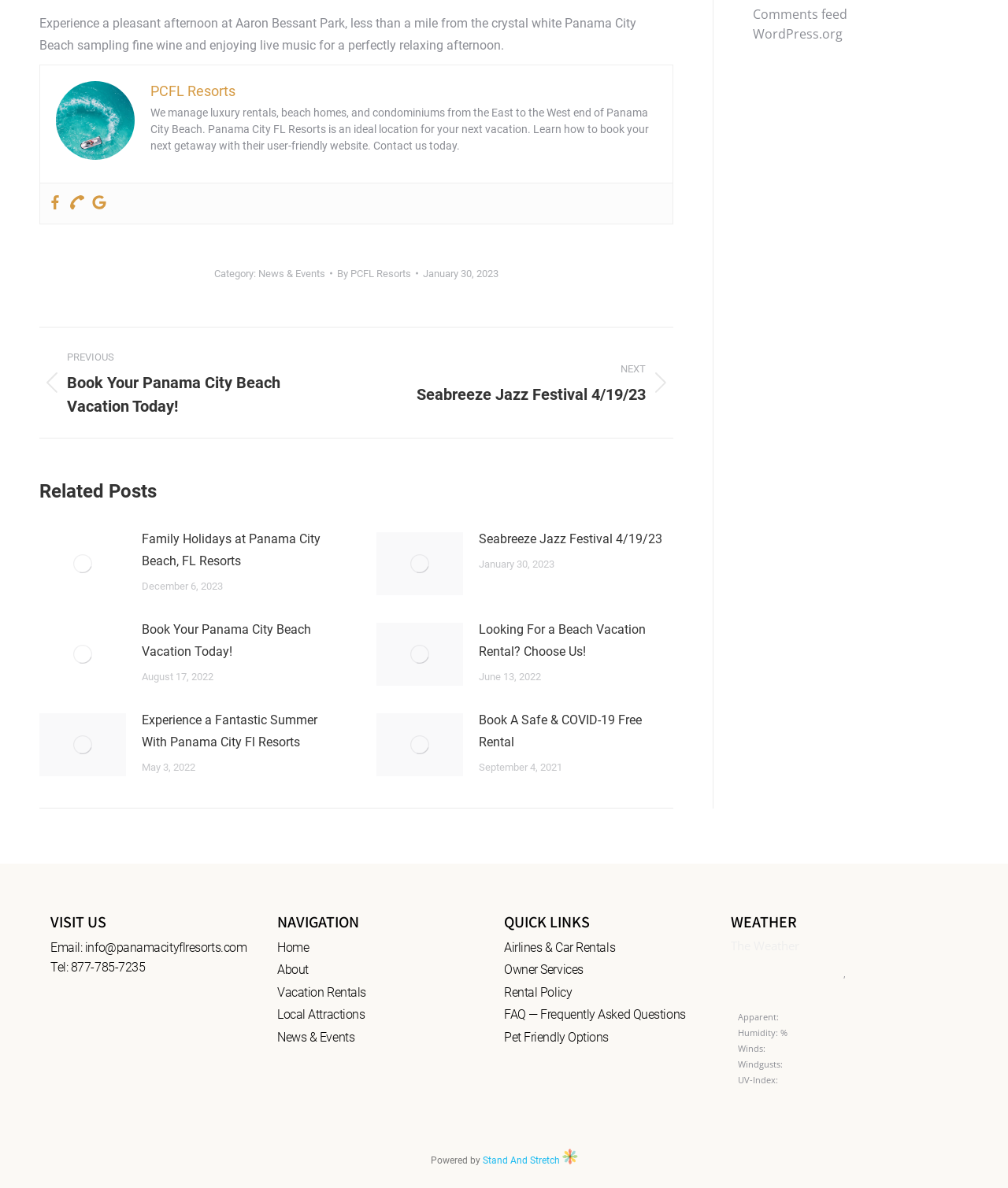Find the coordinates for the bounding box of the element with this description: "Home".

[0.275, 0.789, 0.5, 0.806]